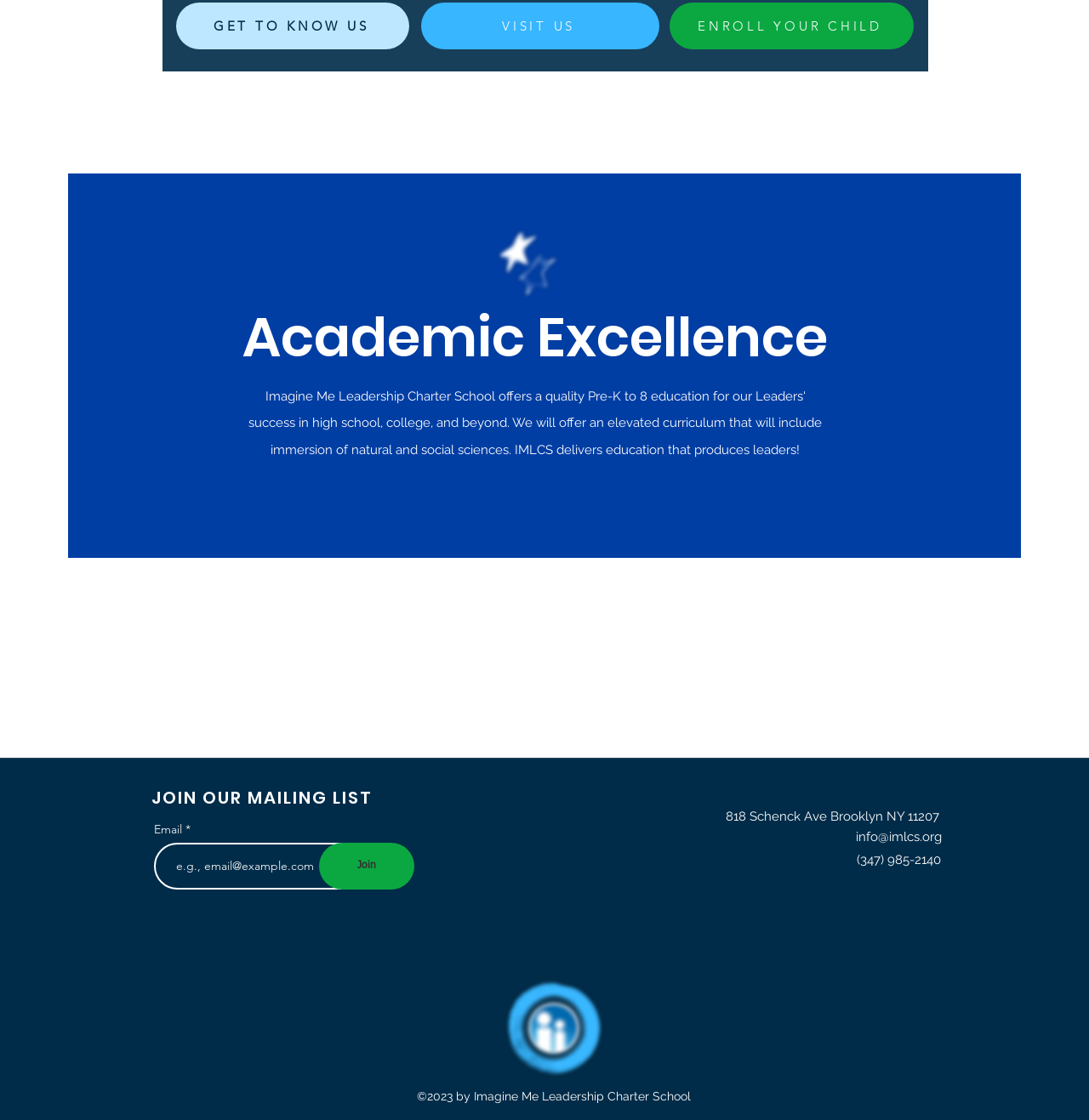Extract the bounding box coordinates for the UI element described as: "GET TO KNOW US".

[0.162, 0.002, 0.376, 0.044]